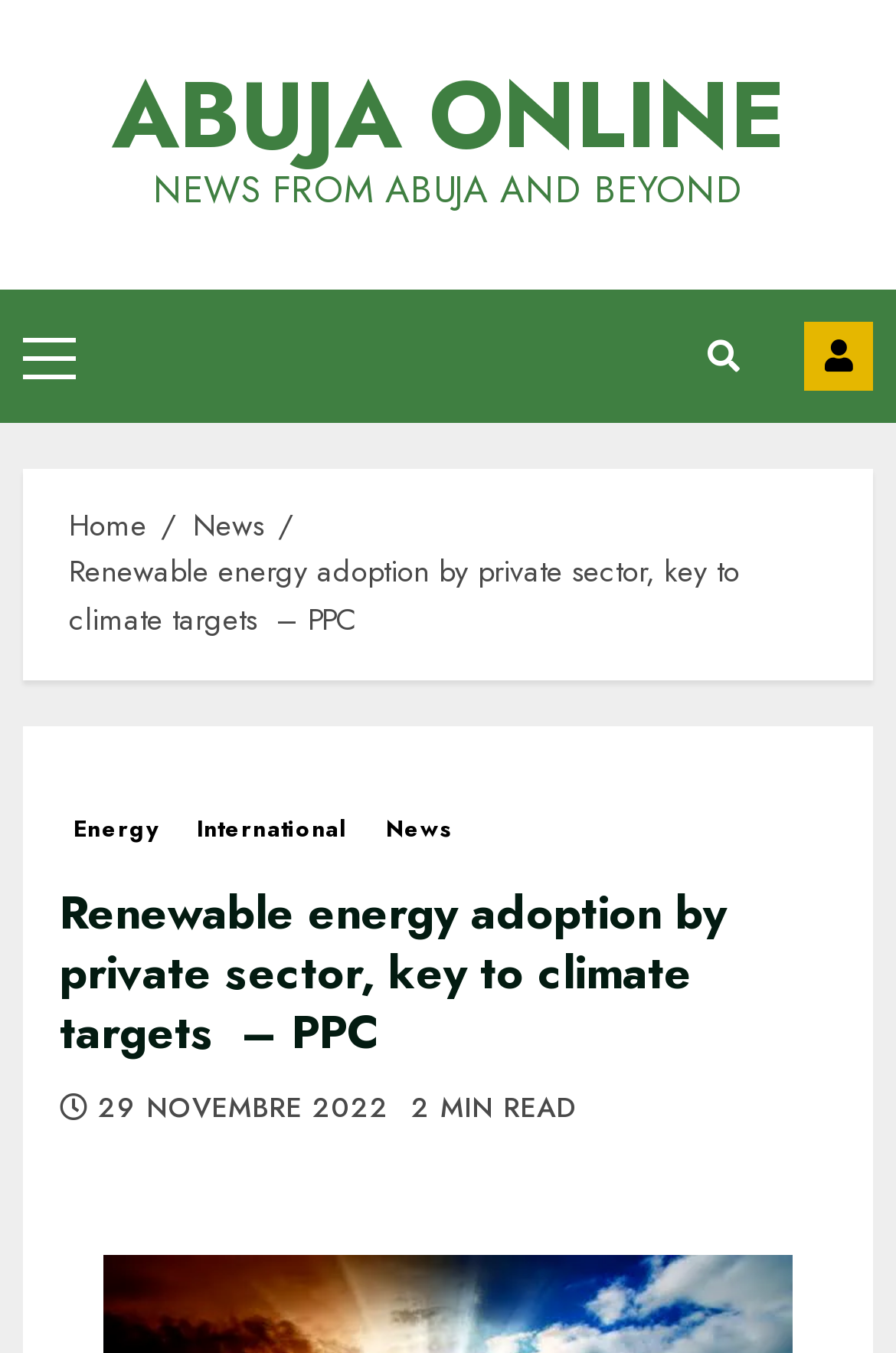What is the name of the news website?
Please look at the screenshot and answer in one word or a short phrase.

Abuja Online